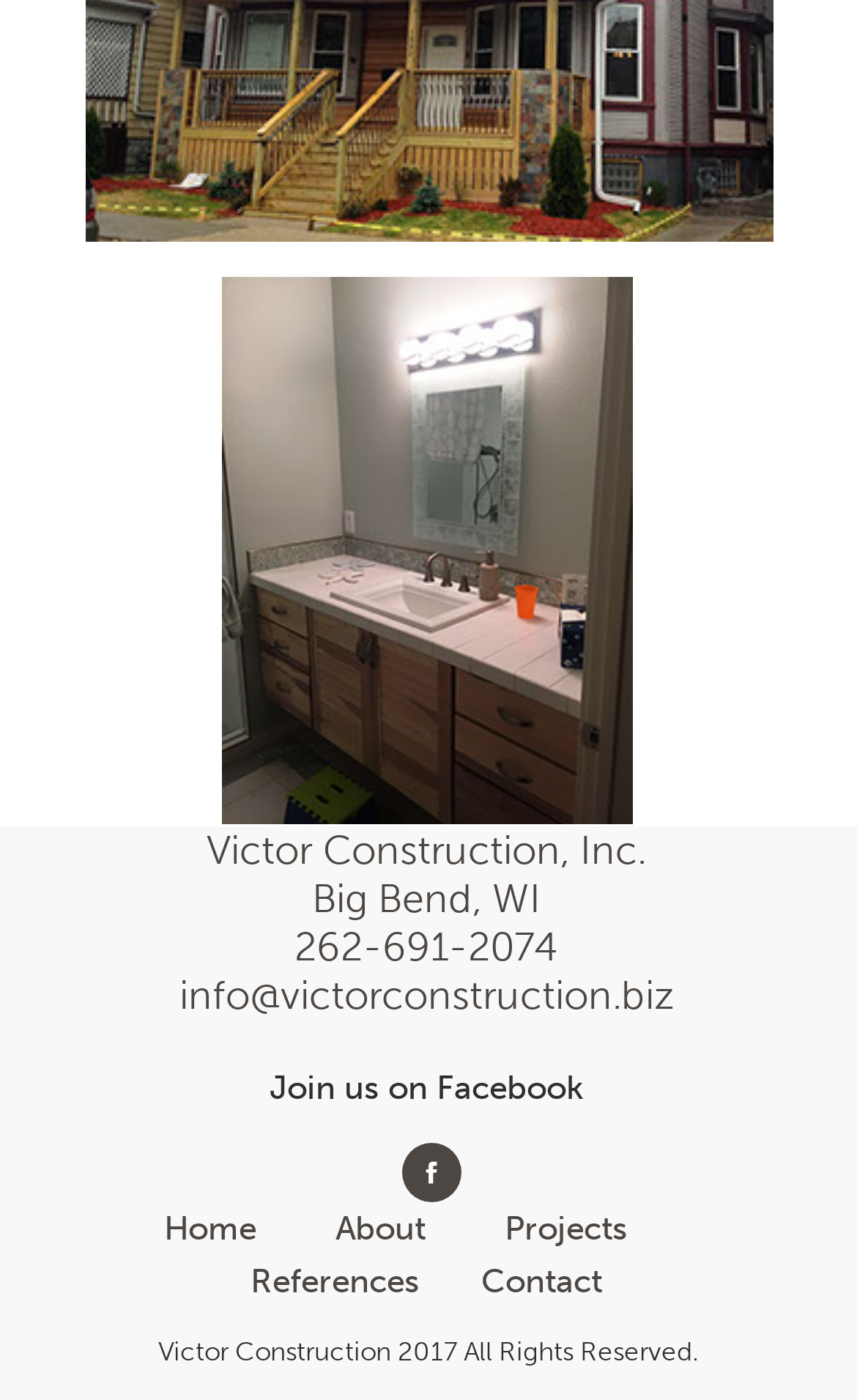Please specify the bounding box coordinates of the clickable region necessary for completing the following instruction: "Send an email". The coordinates must consist of four float numbers between 0 and 1, i.e., [left, top, right, bottom].

[0.209, 0.694, 0.786, 0.728]